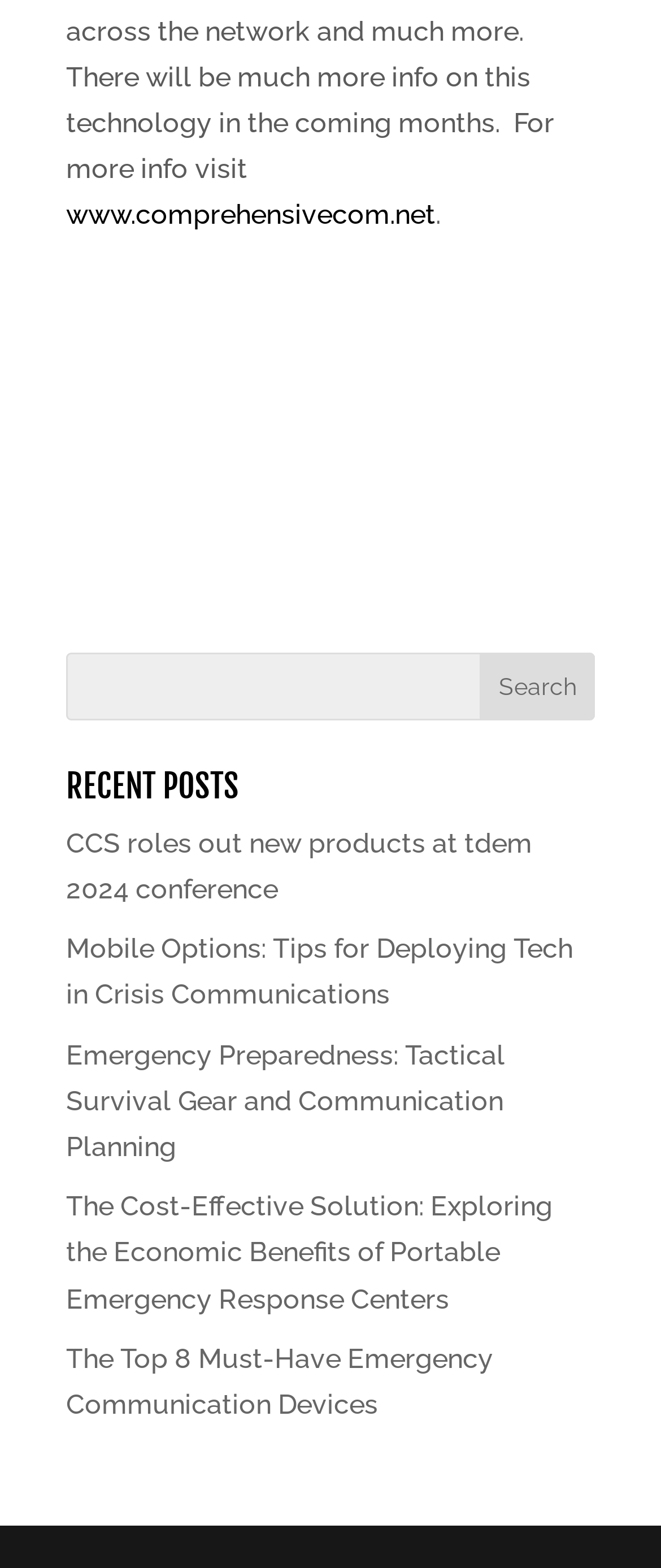Identify the coordinates of the bounding box for the element that must be clicked to accomplish the instruction: "explore the economic benefits of portable emergency response centers".

[0.1, 0.759, 0.836, 0.838]